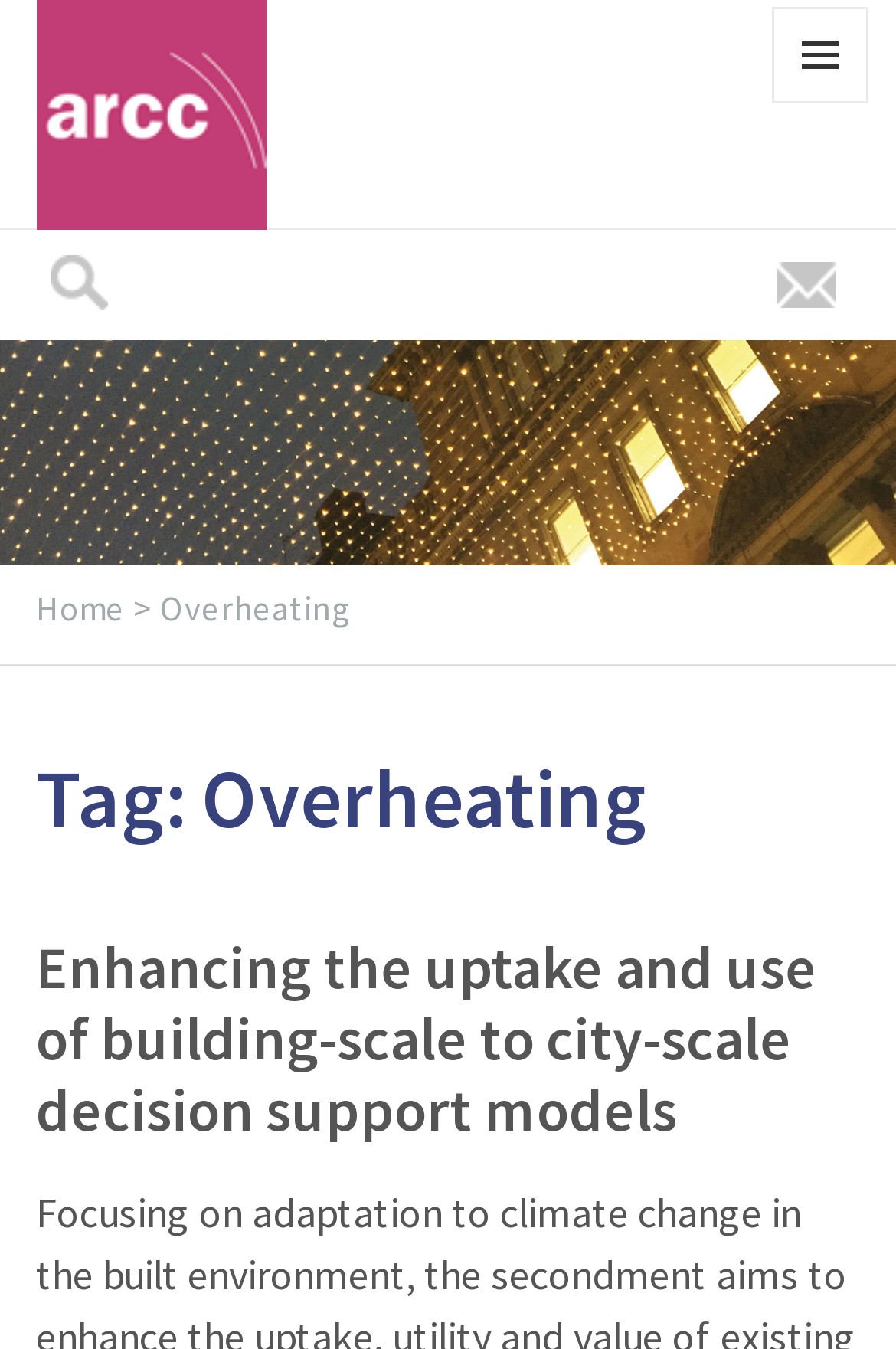Generate a comprehensive description of the webpage.

The webpage is about "Overheating" and is part of the ARCC website. At the top right corner, there is a button labeled "MENU AND WIDGETS" that can be expanded. Below it, on the top left, is the ARCC logo, which is an image. Next to the logo is a search bar with a label "Search for:" and a "SEARCH" button.

On the top navigation menu, there are three links: "Home" on the left, and two empty links on the right. Below the navigation menu, there is a header section that spans the entire width of the page. The header section contains two headings: "Tag: Overheating" and "Enhancing the uptake and use of building-scale to city-scale decision support models", which is a link. The second heading is a longer title that takes up most of the width of the page.